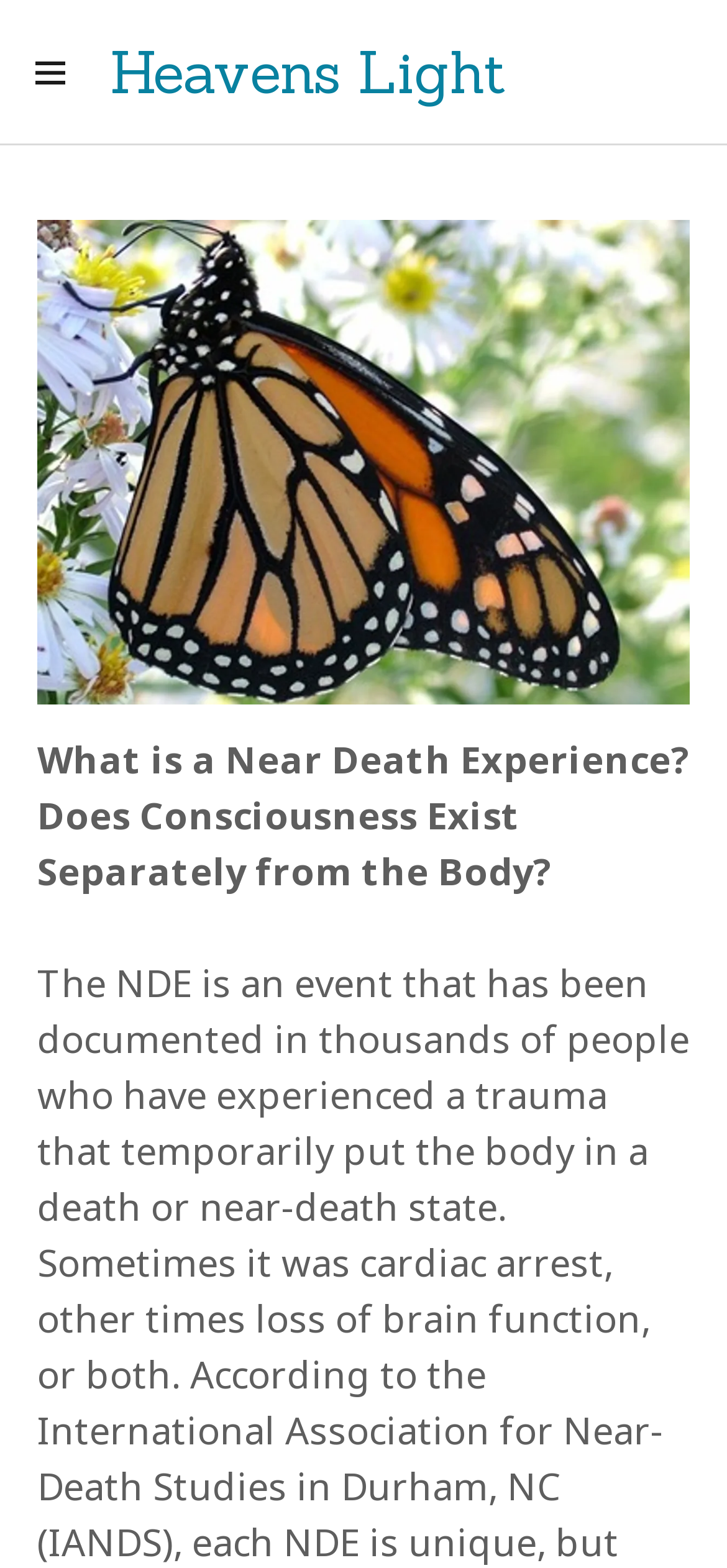Identify the bounding box for the described UI element: "IANDS Review".

[0.051, 0.38, 0.564, 0.497]